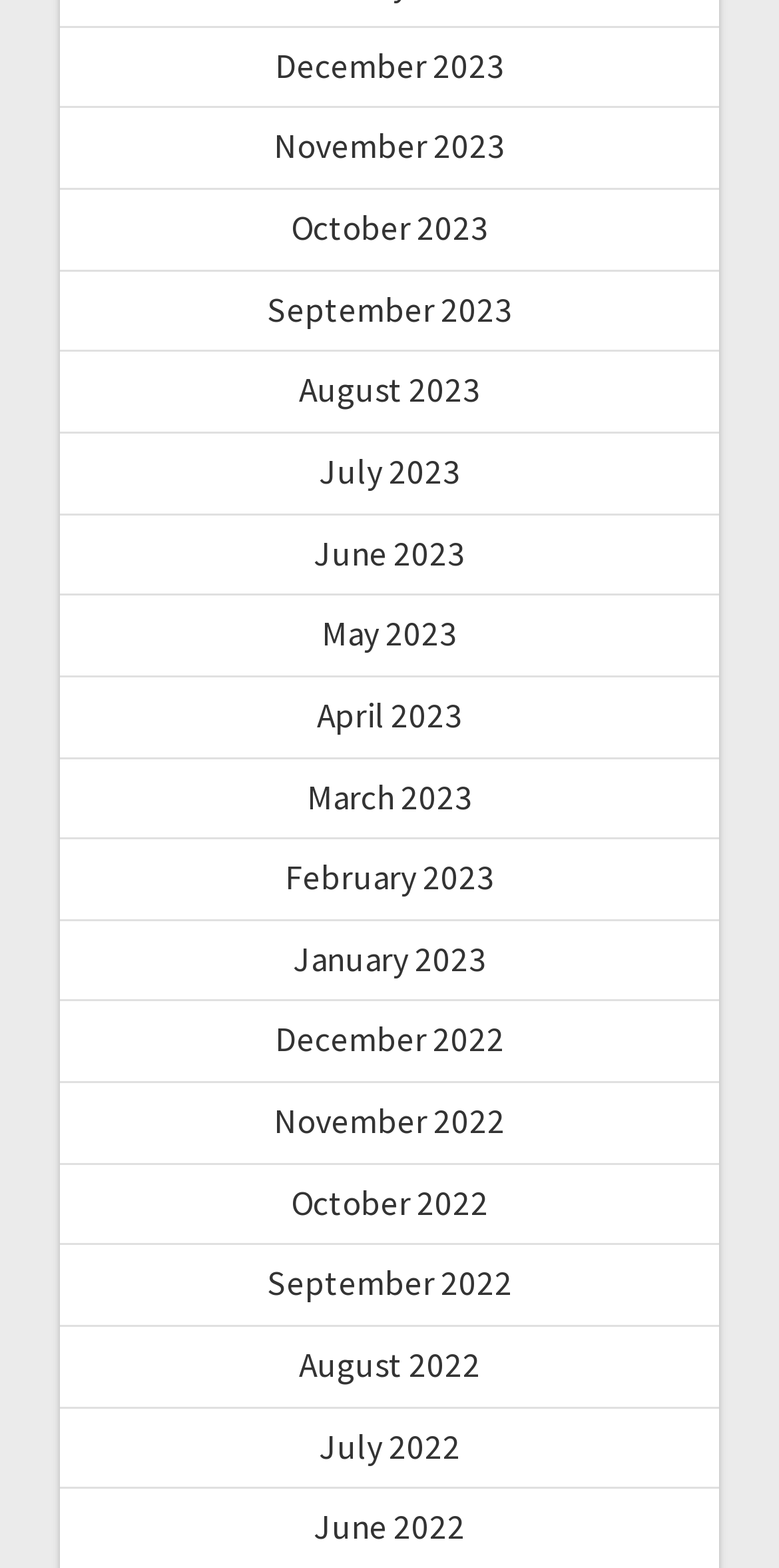Using the provided element description "June 2023", determine the bounding box coordinates of the UI element.

[0.403, 0.339, 0.597, 0.367]